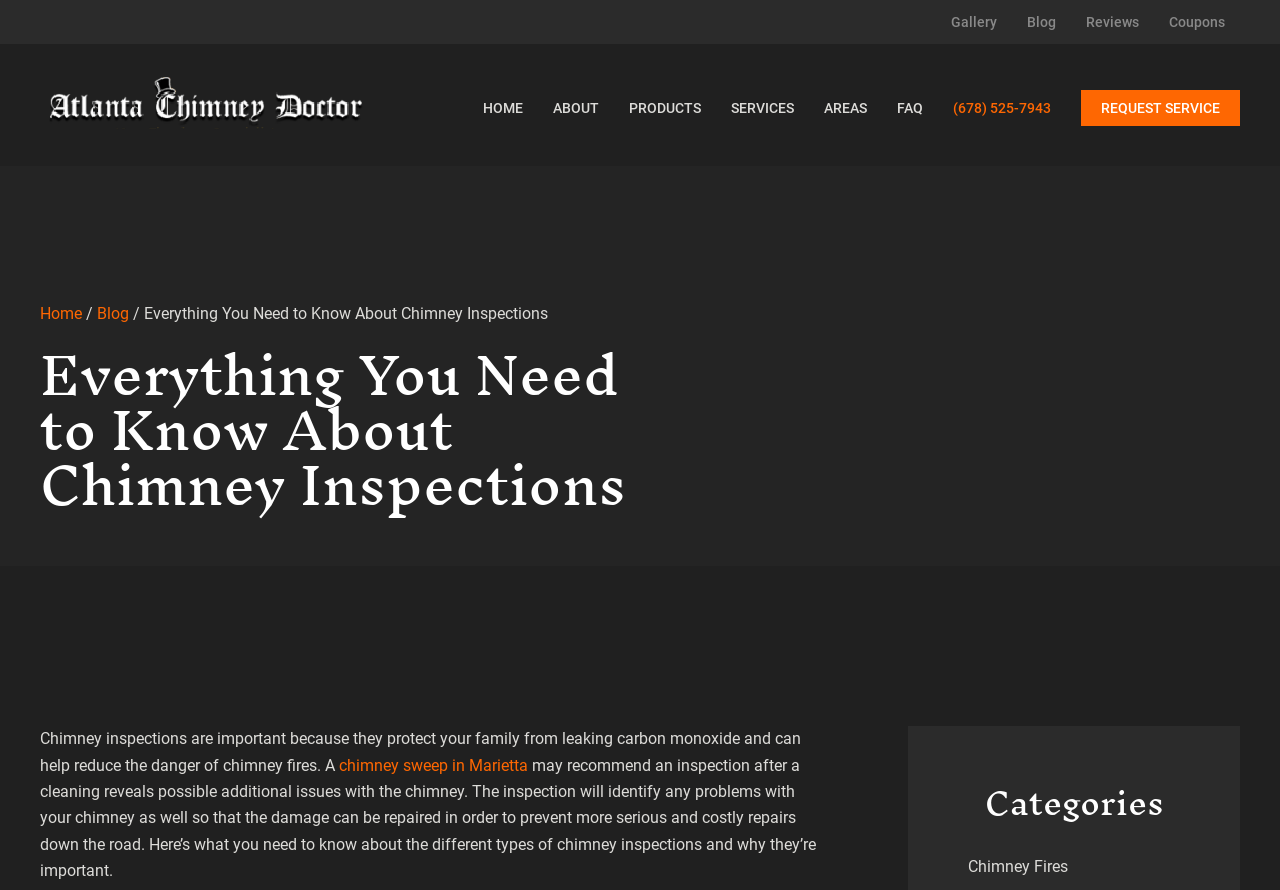Can you identify and provide the main heading of the webpage?

Everything You Need to Know About Chimney Inspections